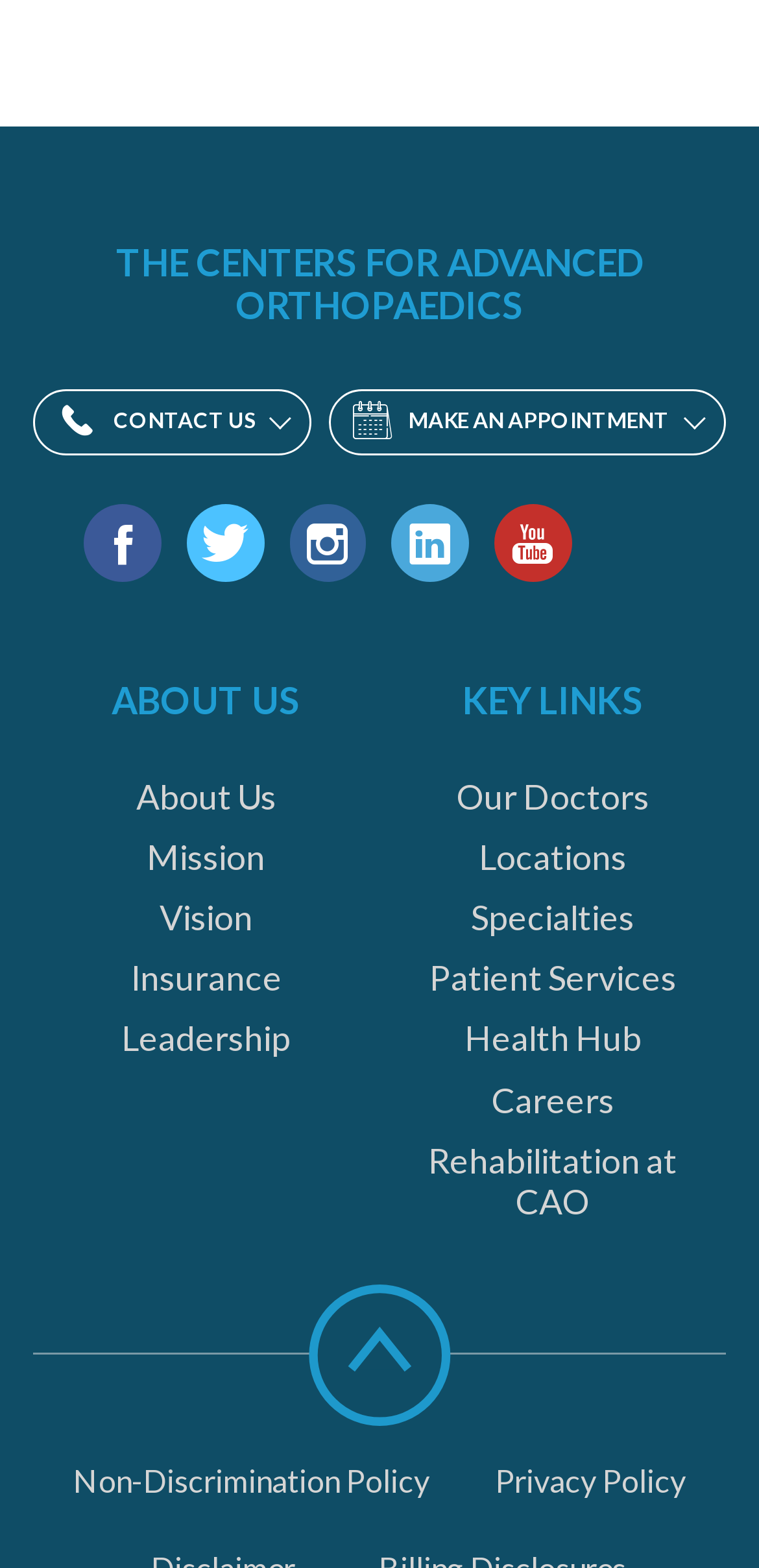Identify the bounding box coordinates for the UI element described as: "Careers". The coordinates should be provided as four floats between 0 and 1: [left, top, right, bottom].

[0.543, 0.688, 0.914, 0.714]